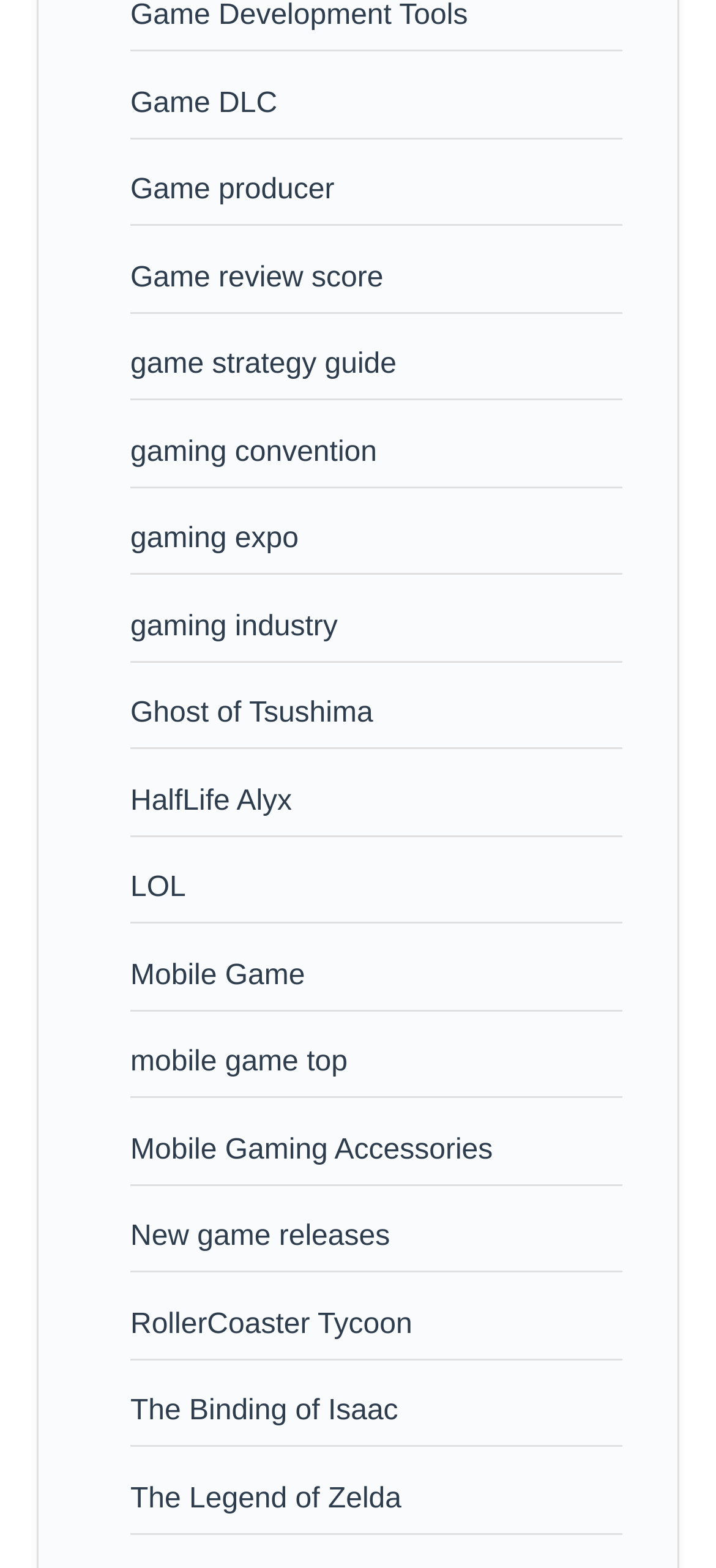What is the game listed after HalfLife Alyx?
Based on the image, answer the question with a single word or brief phrase.

LOL